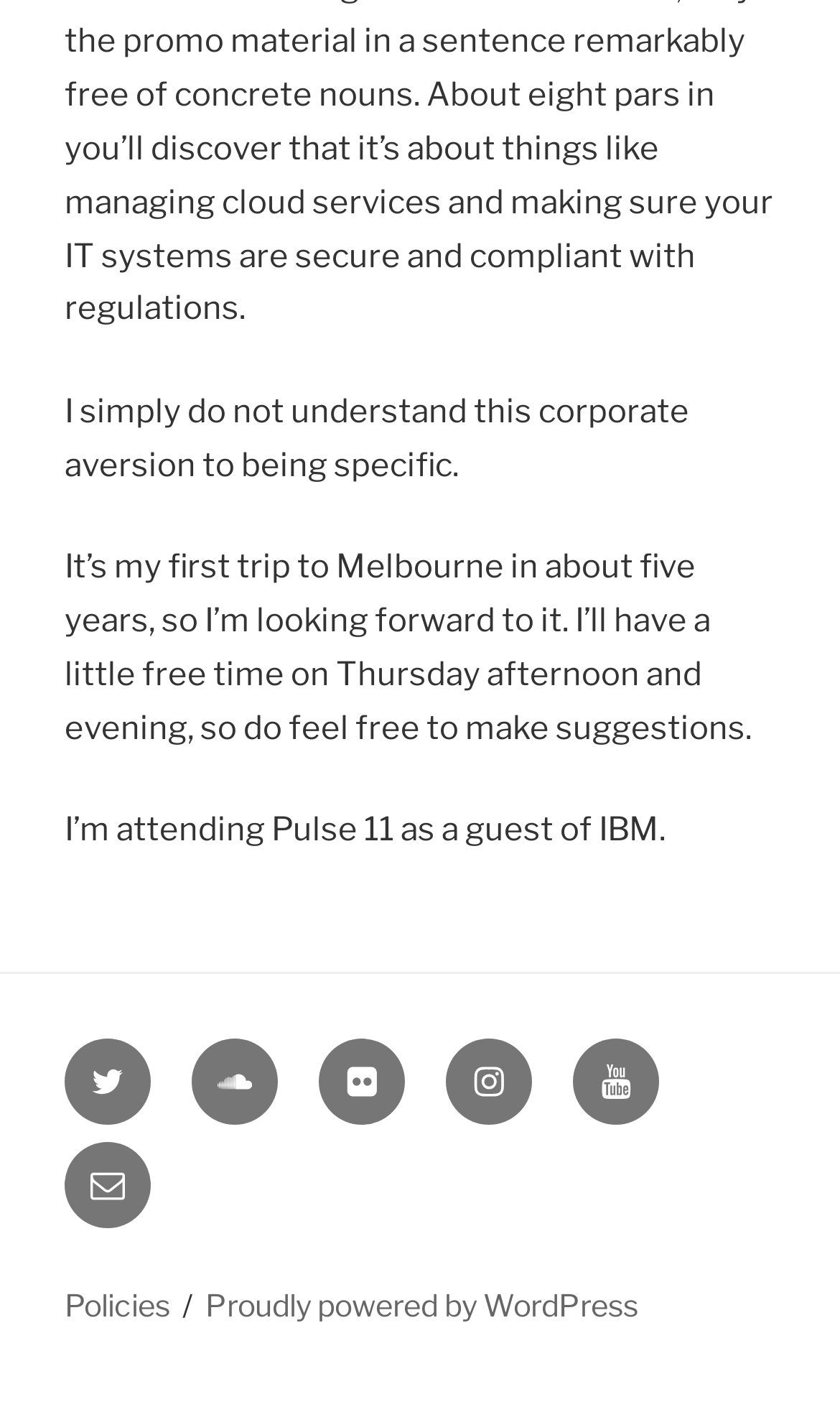How many paragraphs of text are at the top of the page?
Give a single word or phrase answer based on the content of the image.

3